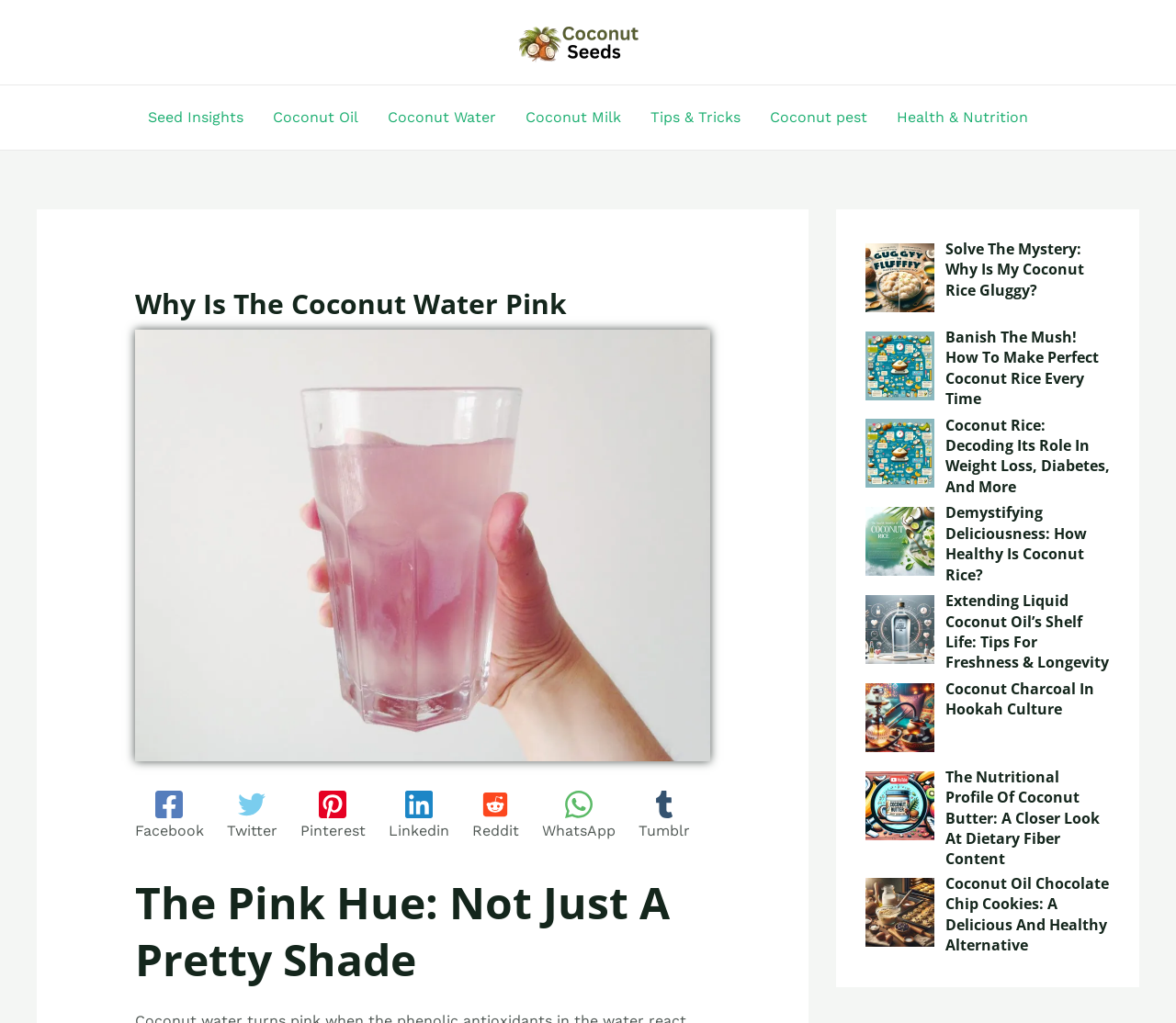Locate the UI element described by alt="Coconut Seeds" in the provided webpage screenshot. Return the bounding box coordinates in the format (top-left x, top-left y, bottom-right x, bottom-right y), ensuring all values are between 0 and 1.

[0.423, 0.031, 0.564, 0.048]